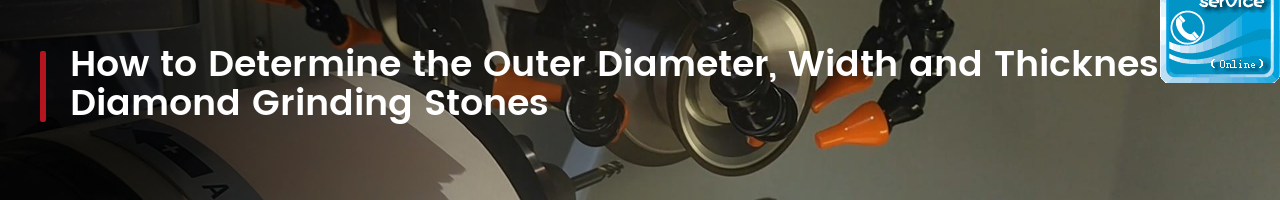Describe the image thoroughly, including all noticeable details.

The image presents a visually striking banner for the article titled "How to Determine the Outer Diameter, Width and Thickness of Diamond Grinding Stones." The background shows a close-up view of a precision grinding machine in action, illustrating the intricate tooling that is essential for grinding processes. The title is prominently displayed in bold, modern typography, emphasizing clarity and professionalism, with a red vertical line accentuating the left side for added visual interest. To the right, there is a customer service icon, indicating support availability for inquiries. This combination of imagery and text sets the tone for a detailed discussion on the specifications and considerations involved in selecting diamond grinding stones for various applications.